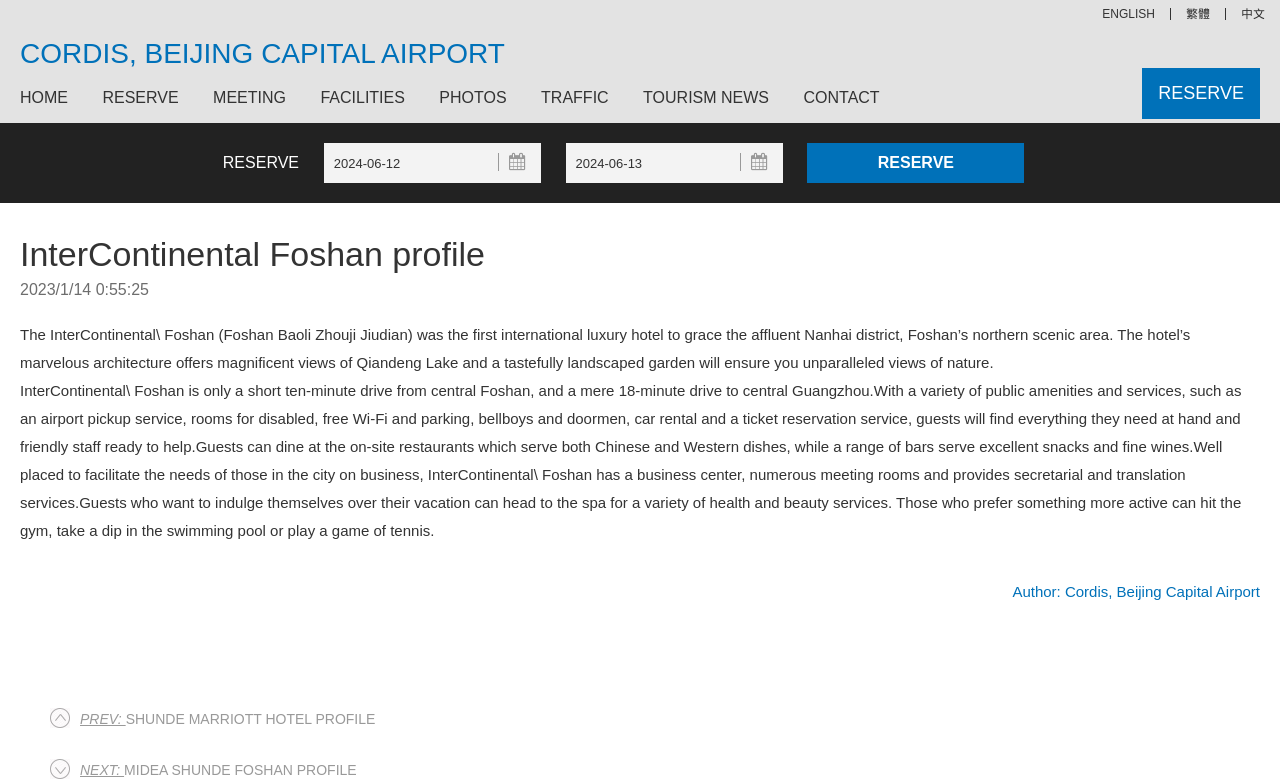Locate the heading on the webpage and return its text.

CORDIS, BEIJING CAPITAL AIRPORT